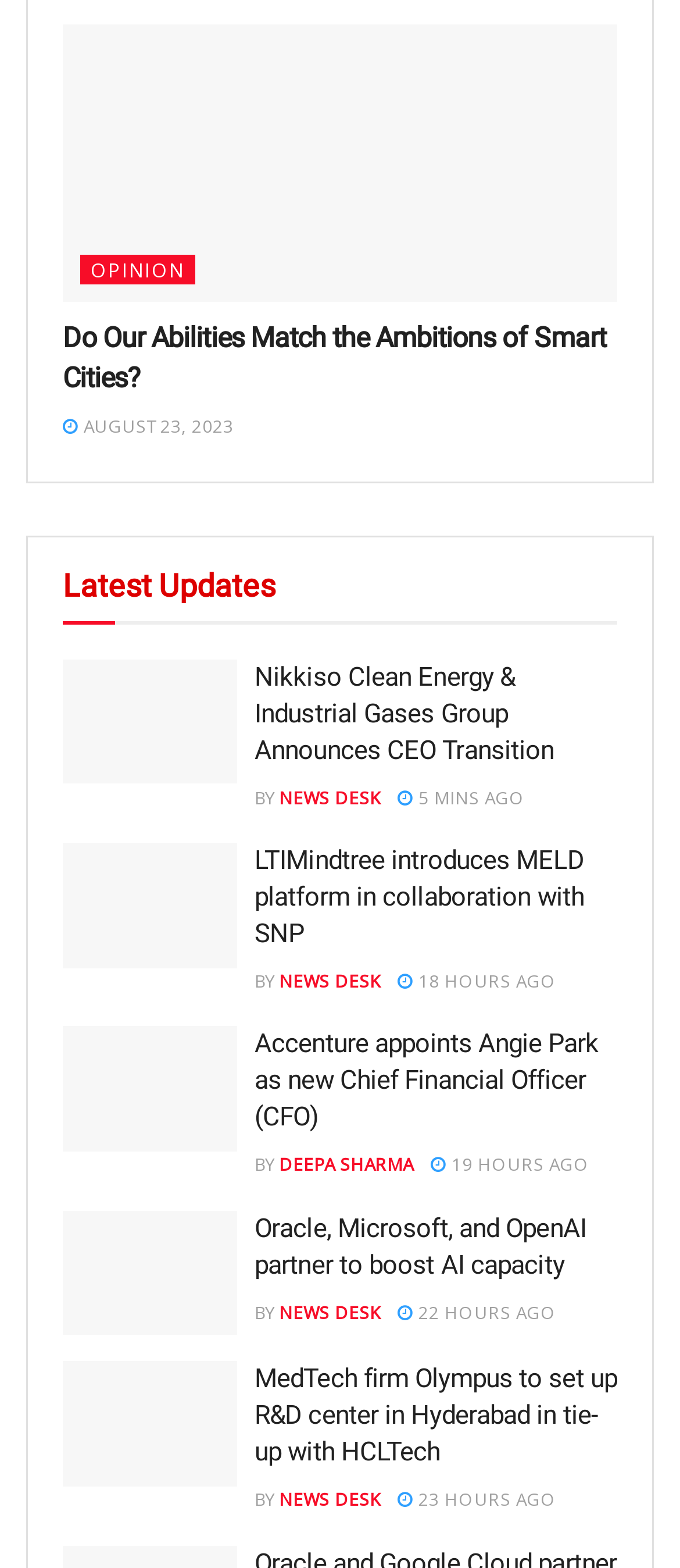When was the fourth article published?
Using the image as a reference, give a one-word or short phrase answer.

22 HOURS AGO